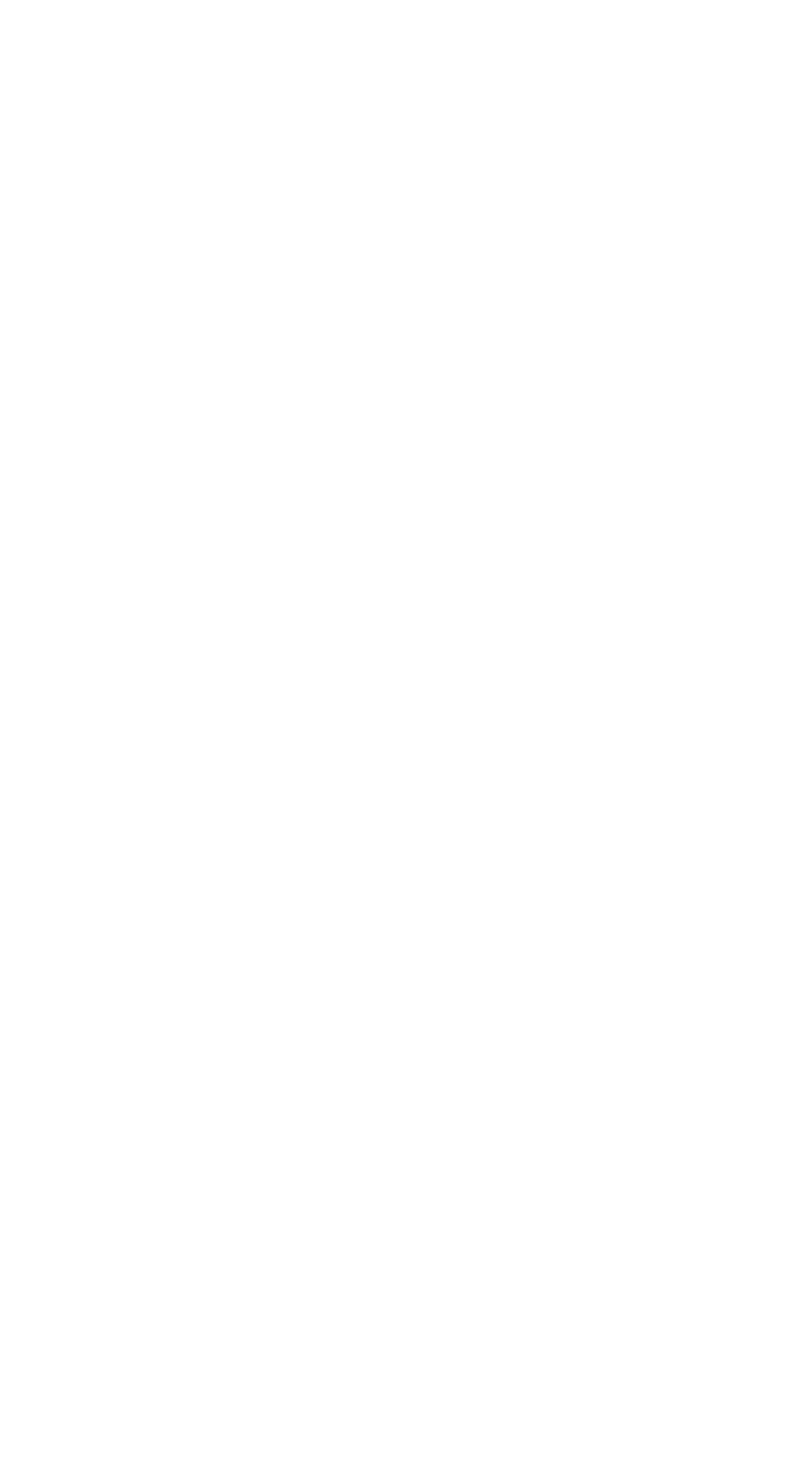Please provide a brief answer to the question using only one word or phrase: 
What is the purpose of the textbox?

Email subscription